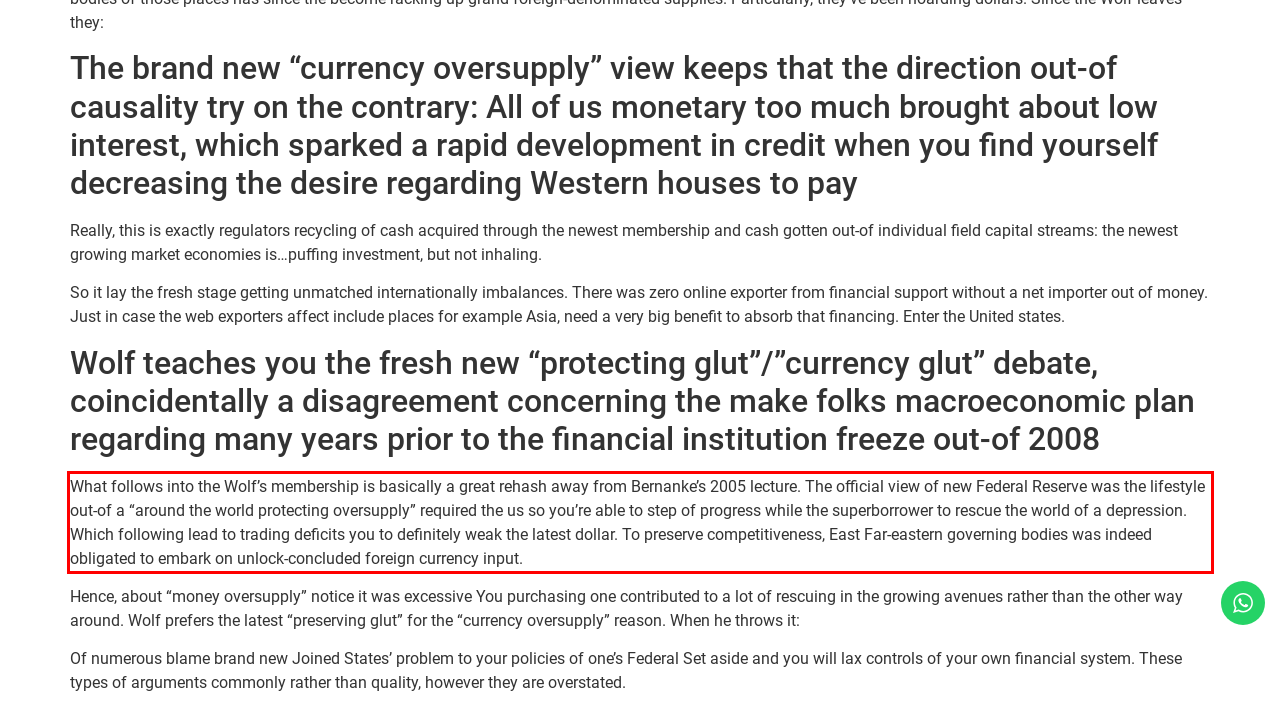You are provided with a screenshot of a webpage that includes a UI element enclosed in a red rectangle. Extract the text content inside this red rectangle.

What follows into the Wolf’s membership is basically a great rehash away from Bernanke’s 2005 lecture. The official view of new Federal Reserve was the lifestyle out-of a “around the world protecting oversupply” required the us so you’re able to step of progress while the superborrower to rescue the world of a depression. Which following lead to trading deficits you to definitely weak the latest dollar. To preserve competitiveness, East Far-eastern governing bodies was indeed obligated to embark on unlock-concluded foreign currency input.